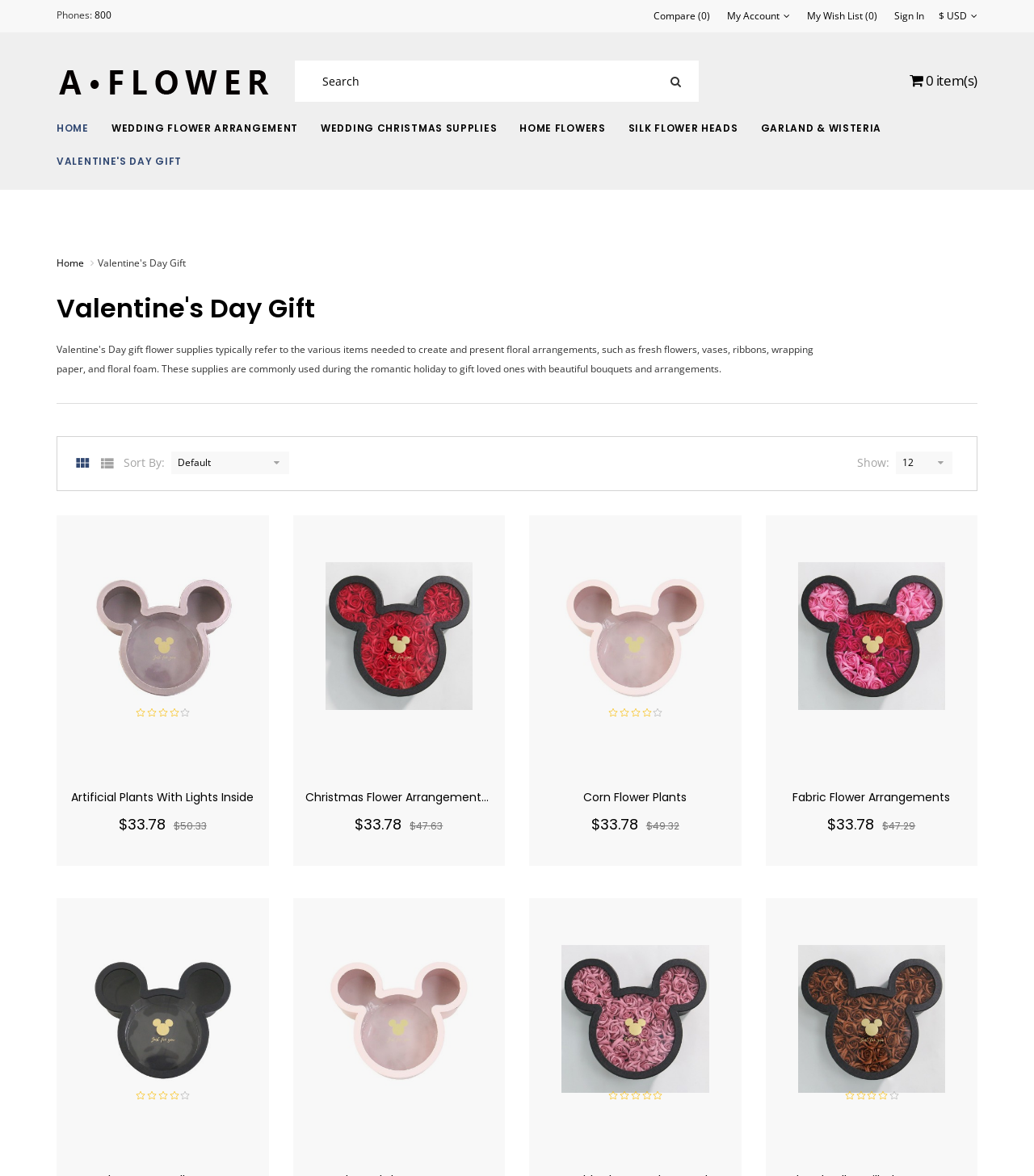Using floating point numbers between 0 and 1, provide the bounding box coordinates in the format (top-left x, top-left y, bottom-right x, bottom-right y). Locate the UI element described here: Valentine's Day Gift

[0.055, 0.133, 0.176, 0.143]